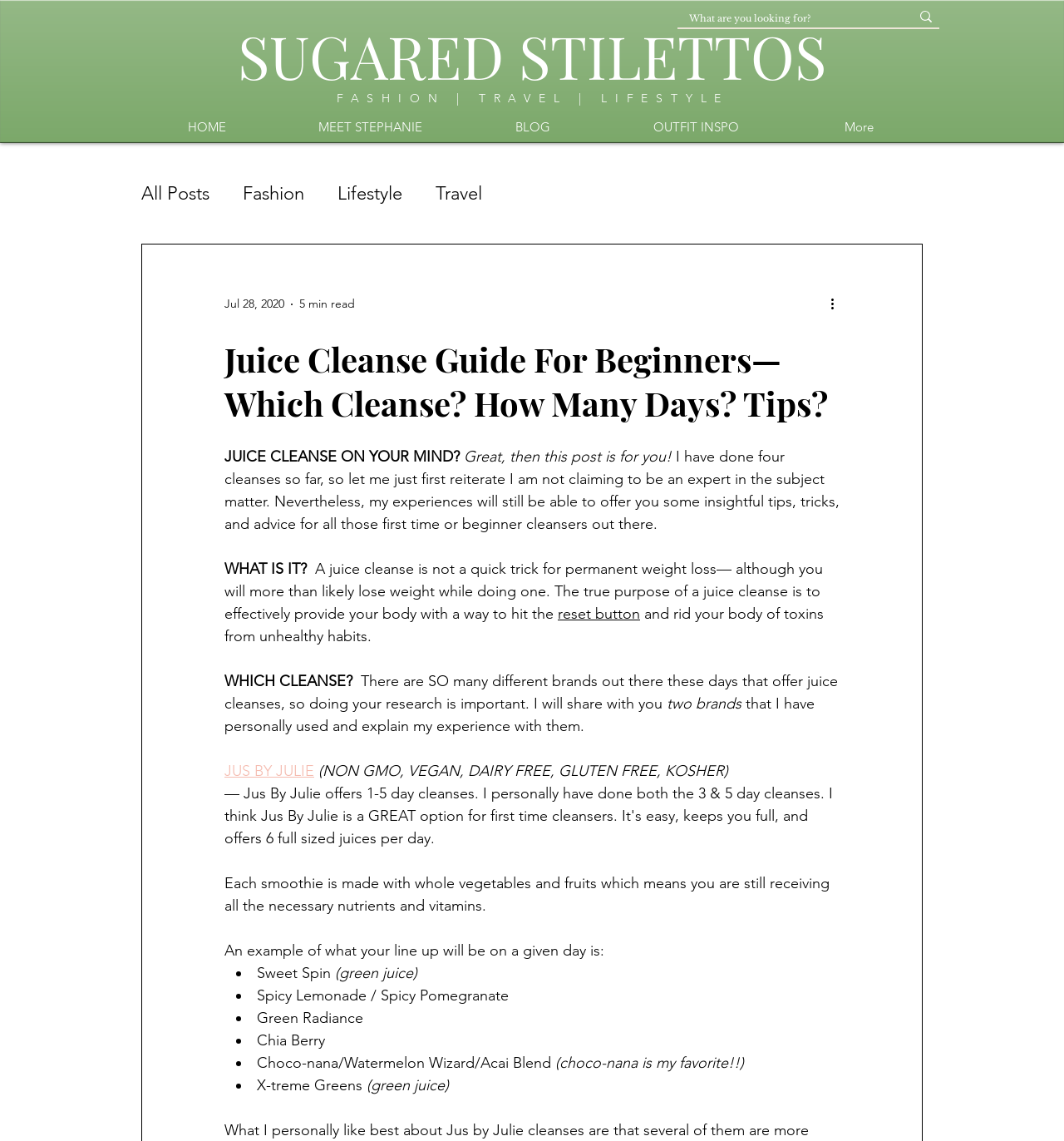Extract the bounding box coordinates for the UI element described by the text: "OUTFIT INSPO". The coordinates should be in the form of [left, top, right, bottom] with values between 0 and 1.

[0.577, 0.099, 0.73, 0.123]